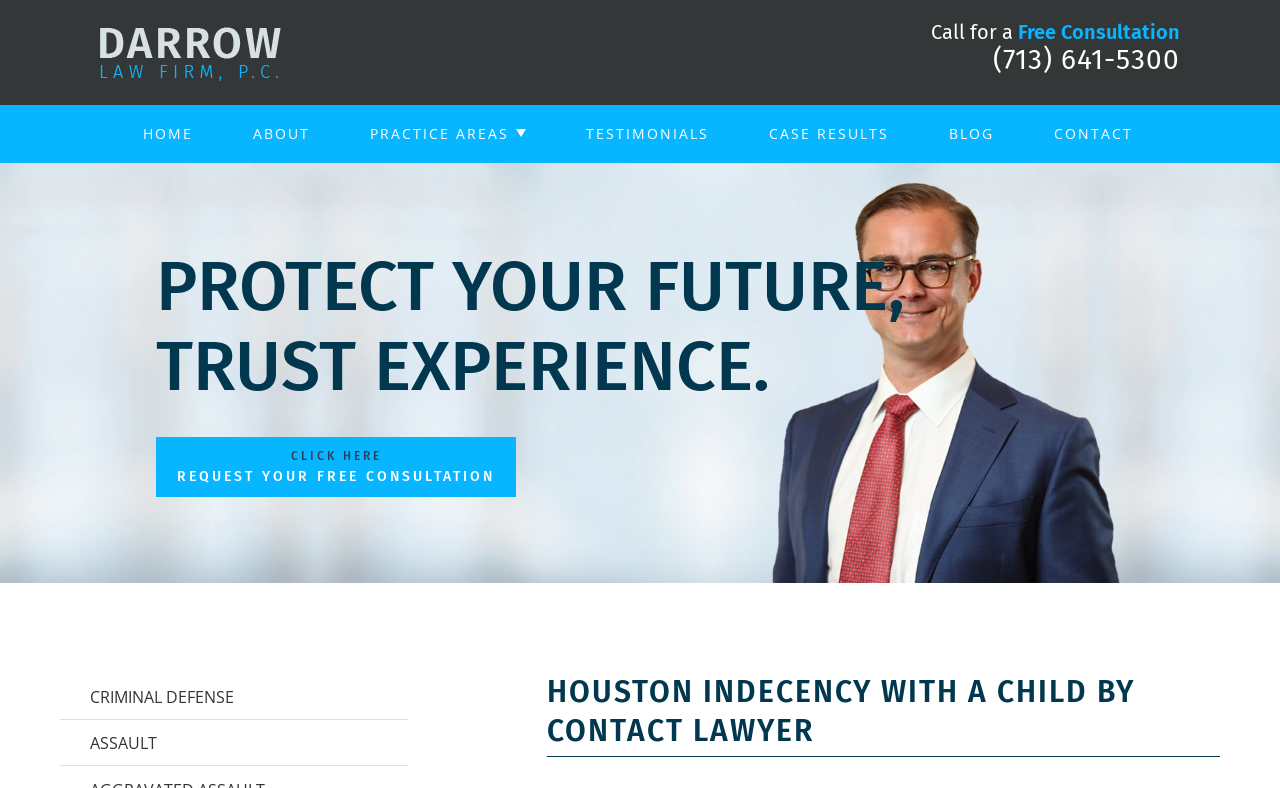Construct a comprehensive caption that outlines the webpage's structure and content.

The webpage appears to be a lawyer's website, specifically focused on Houston indecency with a child by contact cases. At the top left, there is a logo image accompanied by a link. Below this, there are seven navigation links: HOME, ABOUT, PRACTICE AREAS, TESTIMONIALS, CASE RESULTS, BLOG, and CONTACT, which are evenly spaced and span across the top of the page.

On the right side of the top section, there is a call-to-action area with a "Call for a" and "Free Consultation" text, accompanied by a phone number link "(713) 641-5300". 

The main content area is divided into two sections. The top section has a heading "PROTECT YOUR FUTURE, TRUST EXPERIENCE." followed by a "CLICK HERE" button and a "REQUEST YOUR FREE CONSULTATION" text. 

The lower section has a heading "HOUSTON INDECENCY WITH A CHILD BY CONTACT LAWYER" and a list of two description terms with links to "CRIMINAL DEFENSE" and "ASSAULT" respectively.